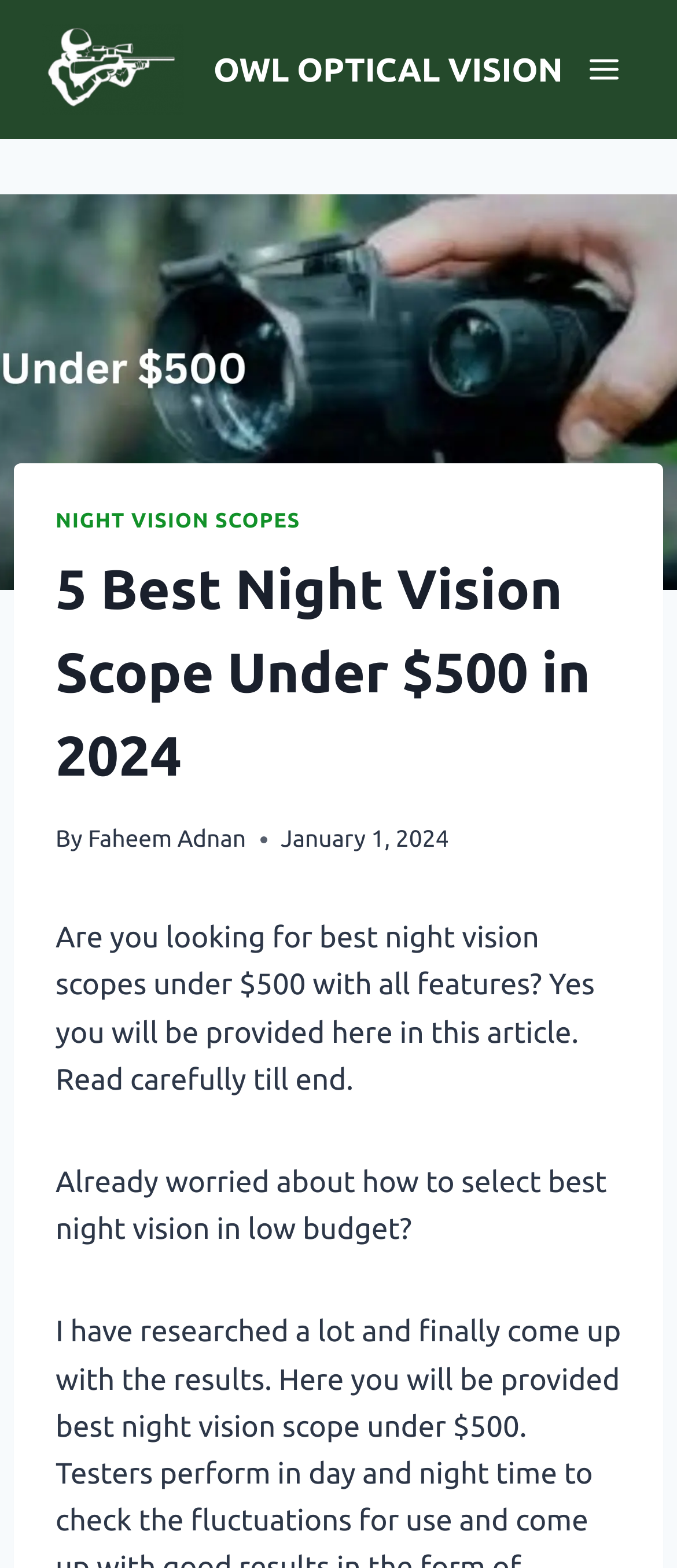Determine the bounding box coordinates in the format (top-left x, top-left y, bottom-right x, bottom-right y). Ensure all values are floating point numbers between 0 and 1. Identify the bounding box of the UI element described by: Faheem Adnan

[0.13, 0.526, 0.363, 0.544]